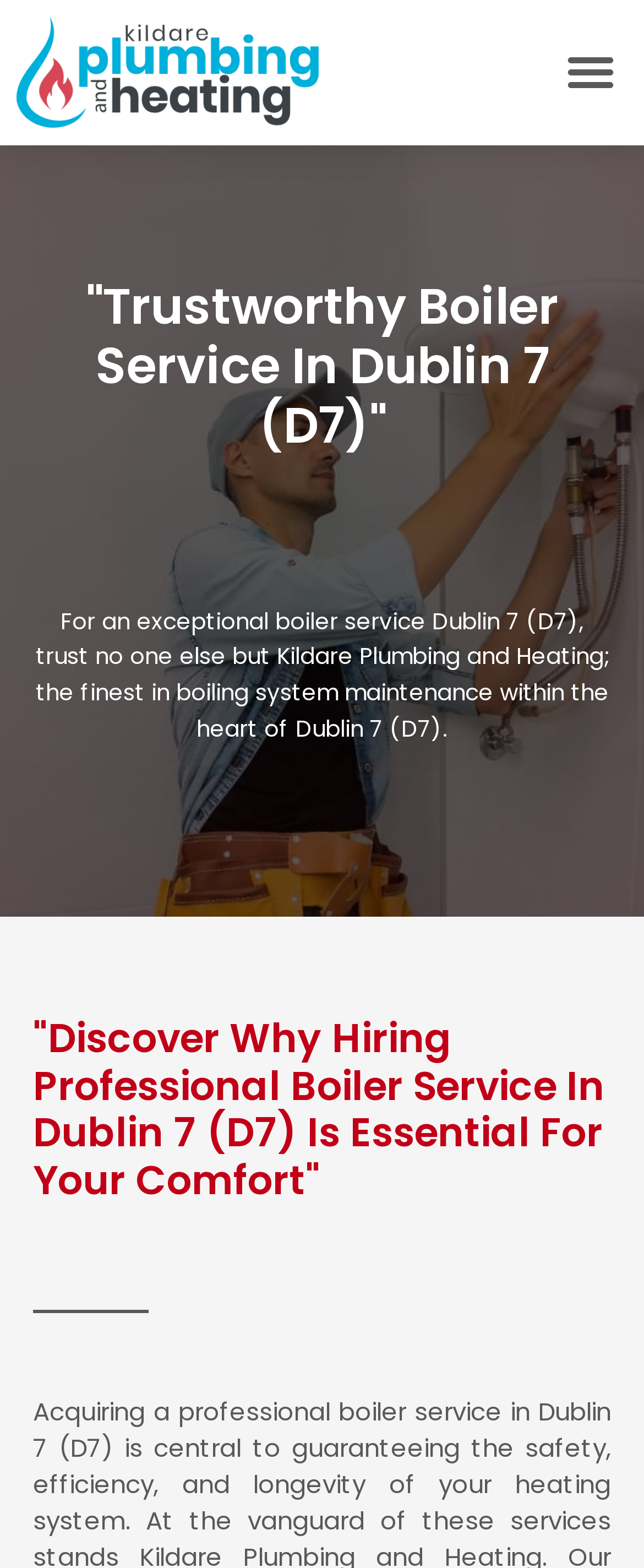Given the element description: "alt="bathrooms experts"", predict the bounding box coordinates of this UI element. The coordinates must be four float numbers between 0 and 1, given as [left, top, right, bottom].

[0.026, 0.011, 0.5, 0.082]